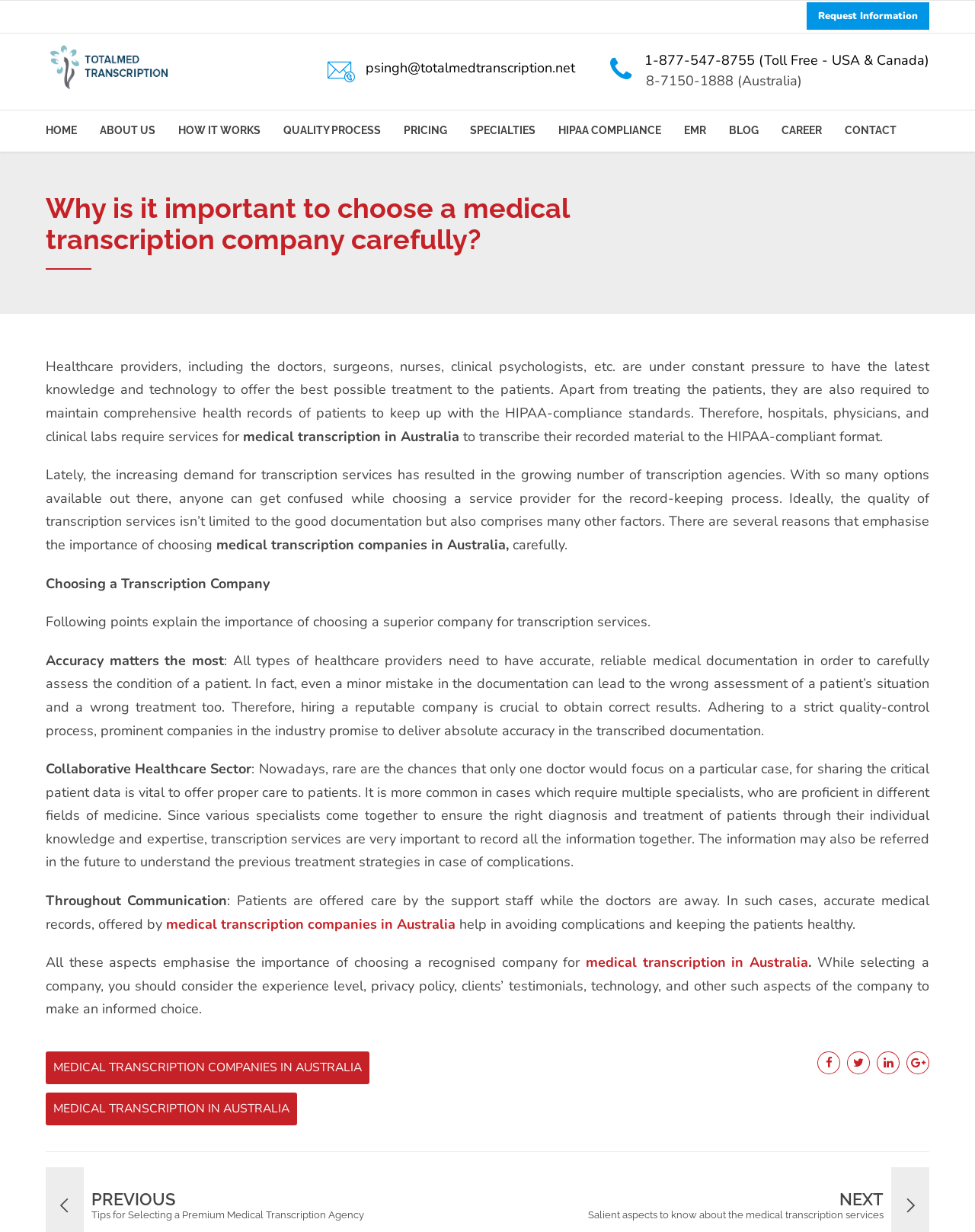Respond with a single word or phrase for the following question: 
What is the role of medical transcription companies in avoiding complications?

Providing accurate records